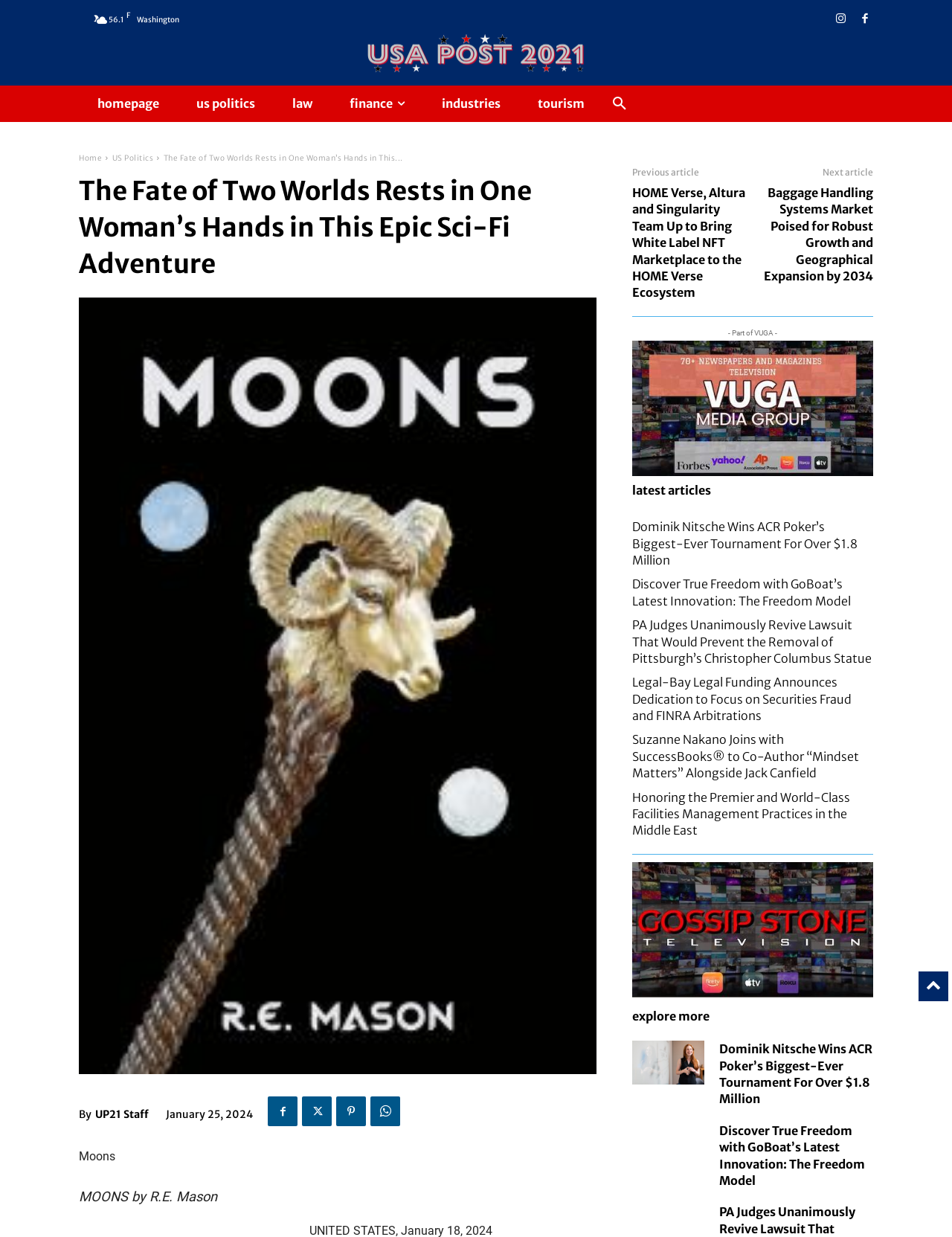Please use the details from the image to answer the following question comprehensively:
What is the date of the article 'Dominik Nitsche Wins ACR Poker’s Biggest-Ever Tournament For Over $1.8 Million'?

I found the date by looking at the time element with ID 865, which has a child element with ID 954 containing the text 'January 25, 2024'. This suggests that it is the date of the article.